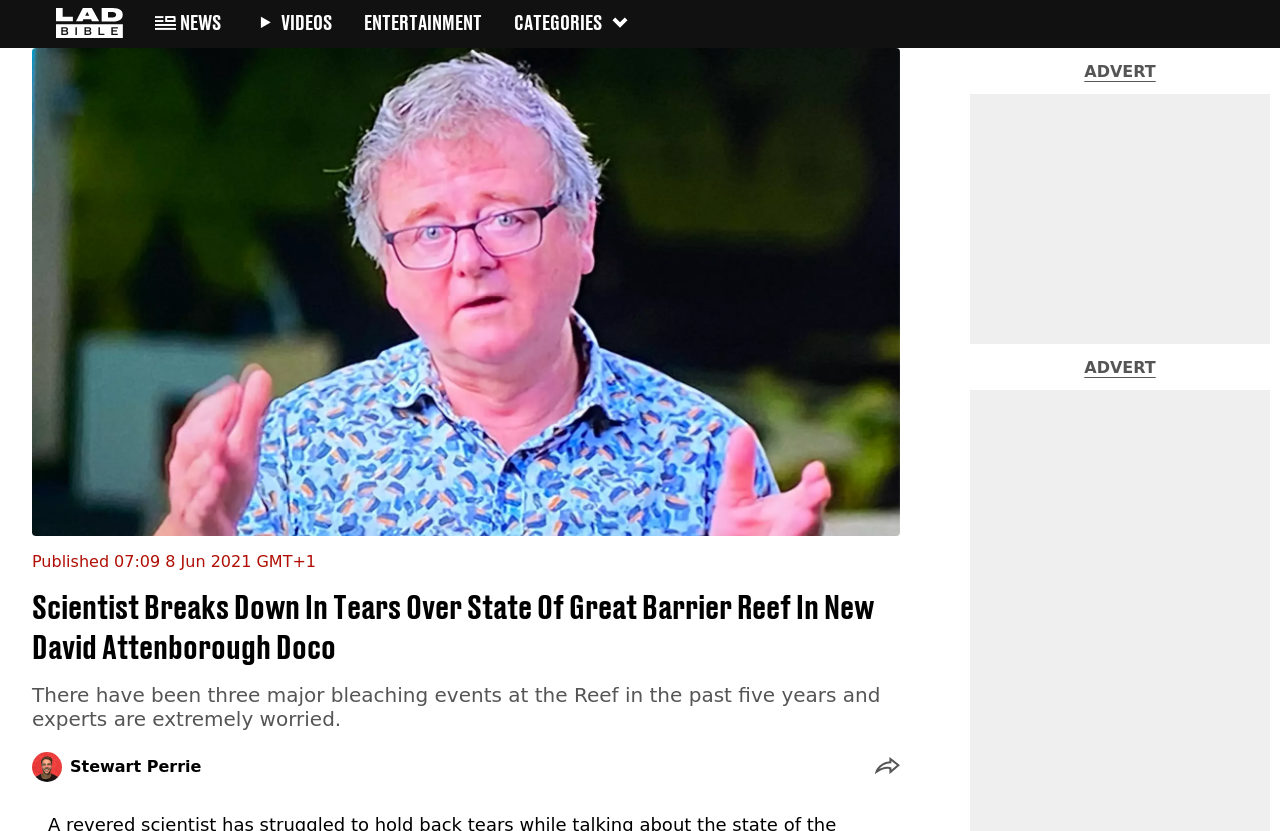Provide an in-depth description of the elements and layout of the webpage.

The webpage appears to be a news article or blog post about the Great Barrier Reef. At the top left corner, there is a logo of LADbible, and next to it, there are two small icons. Below these icons, there is a button labeled "CATEGORIES" on the top right side of the page. 

The main content of the webpage is a header section that takes up most of the page. It features a large image related to the article, which is a scientist breaking down in tears over the state of the Great Barrier Reef. Below the image, there is a time stamp indicating when the article was published, which is 07:09 on June 8, 2021. 

The title of the article is "Scientist Breaks Down In Tears Over State Of Great Barrier Reef In New David Attenborough Doco", and below it, there is a subheading that summarizes the content of the article, stating that there have been three major bleaching events at the Reef in the past five years and experts are extremely worried. 

At the bottom of the header section, there is a small image of the author, Stewart Perrie, and a button to share the live post. On the top right side of the page, there is a small advertisement labeled "ADVERT".